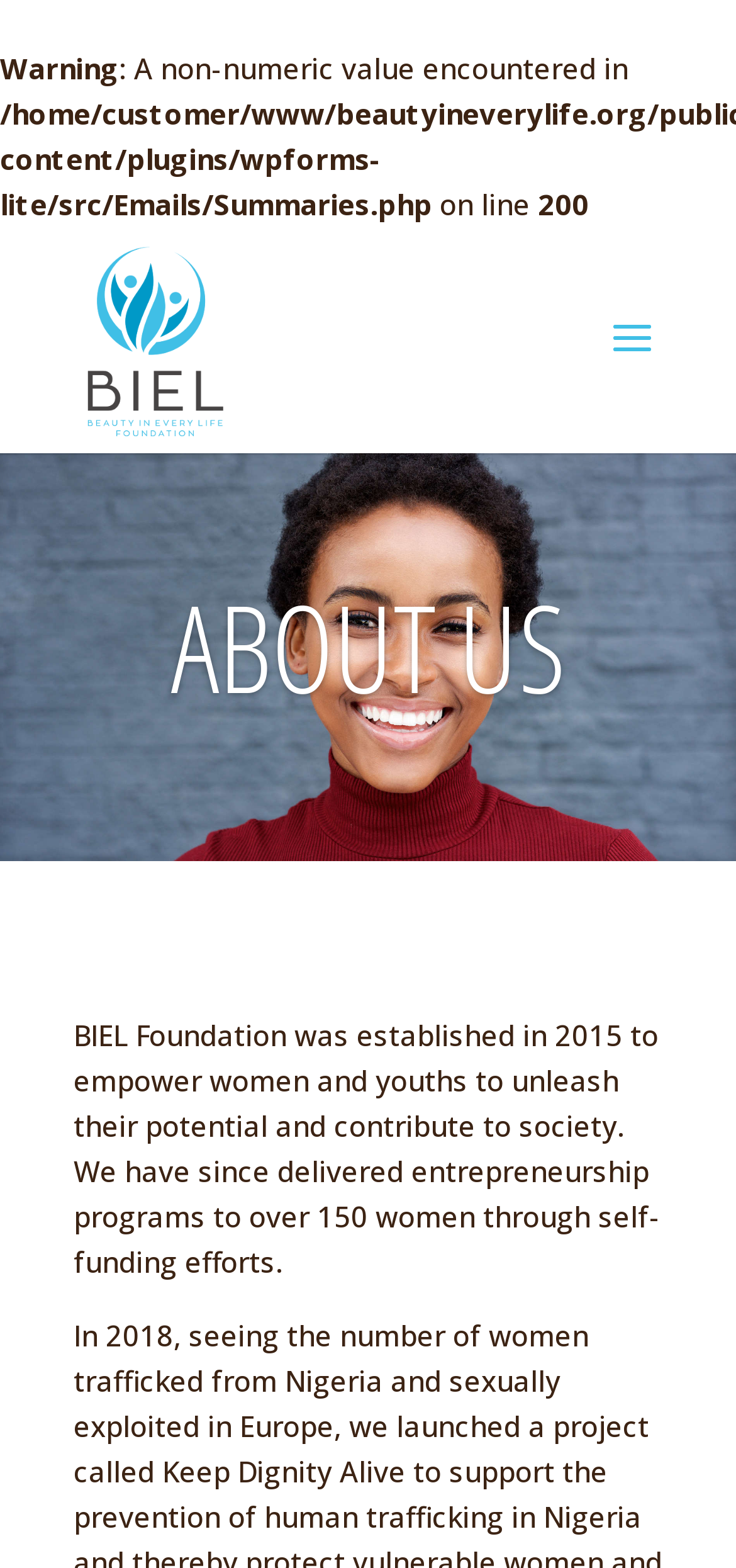From the webpage screenshot, identify the region described by name="s" placeholder="Search …" title="Search for:". Provide the bounding box coordinates as (top-left x, top-left y, bottom-right x, bottom-right y), with each value being a floating point number between 0 and 1.

[0.463, 0.144, 0.823, 0.146]